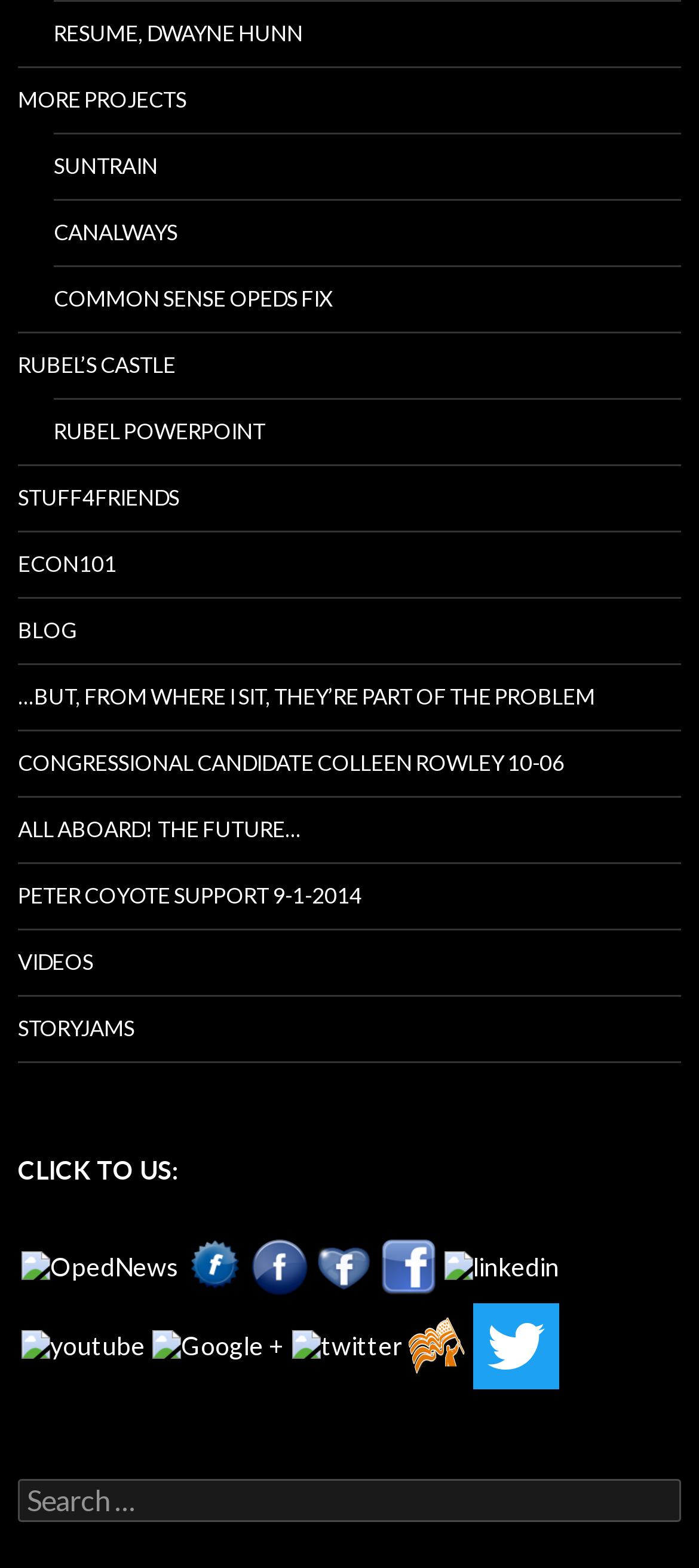Please provide a short answer using a single word or phrase for the question:
How many social media platforms are linked on this webpage?

9